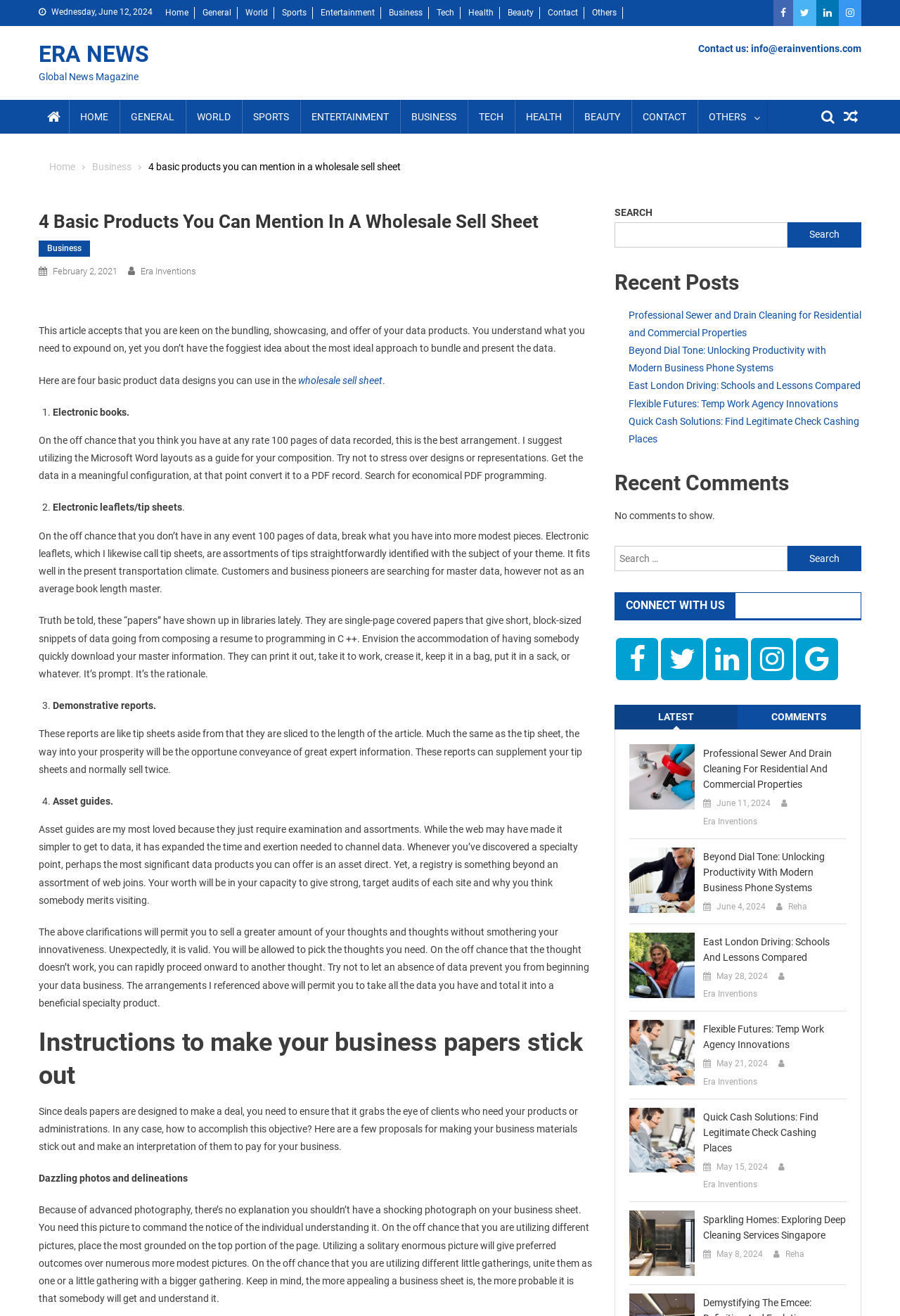Please determine the bounding box coordinates for the element with the description: "Facebook".

None